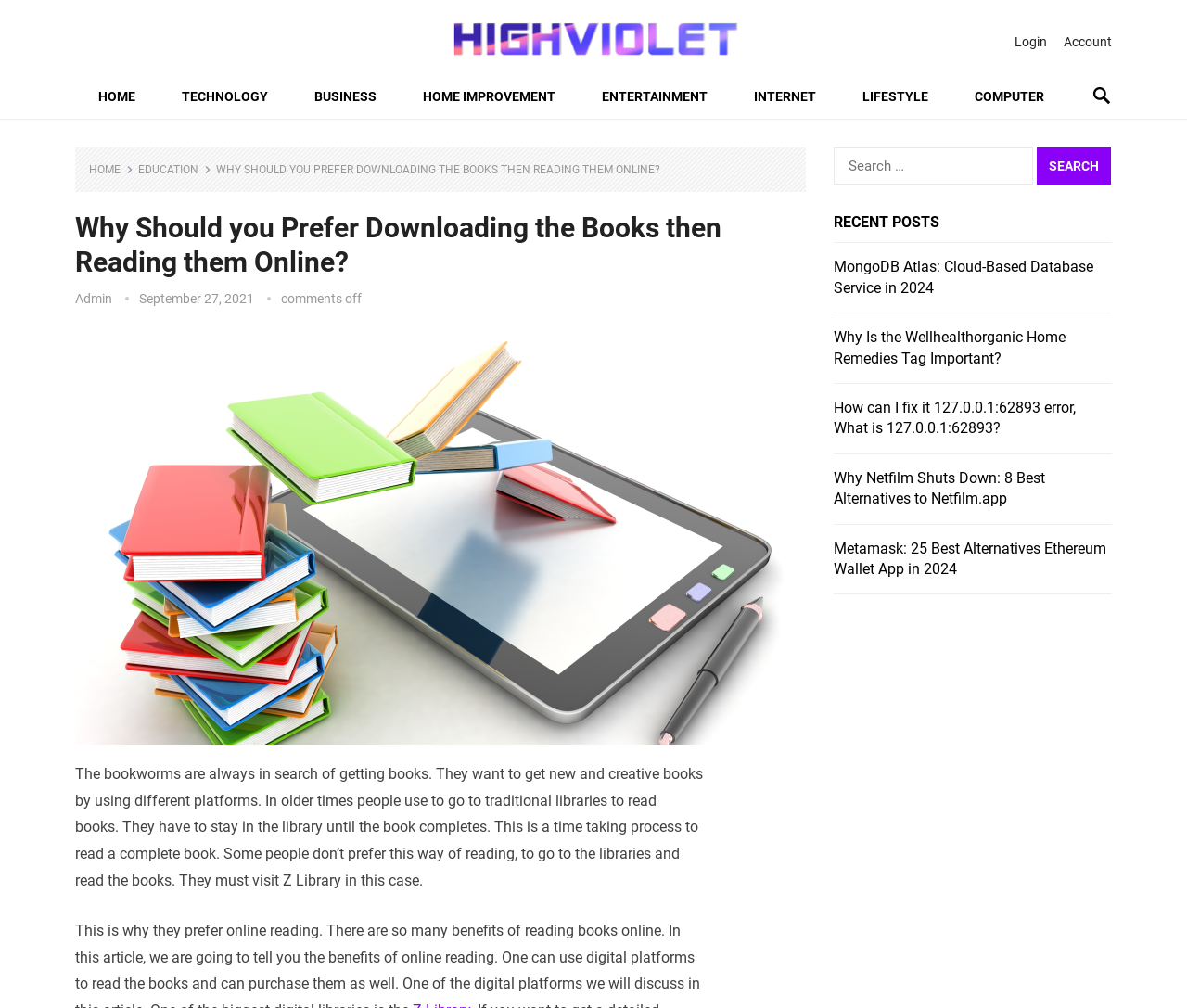Find and specify the bounding box coordinates that correspond to the clickable region for the instruction: "View the 'Challenge Global Home' page".

None